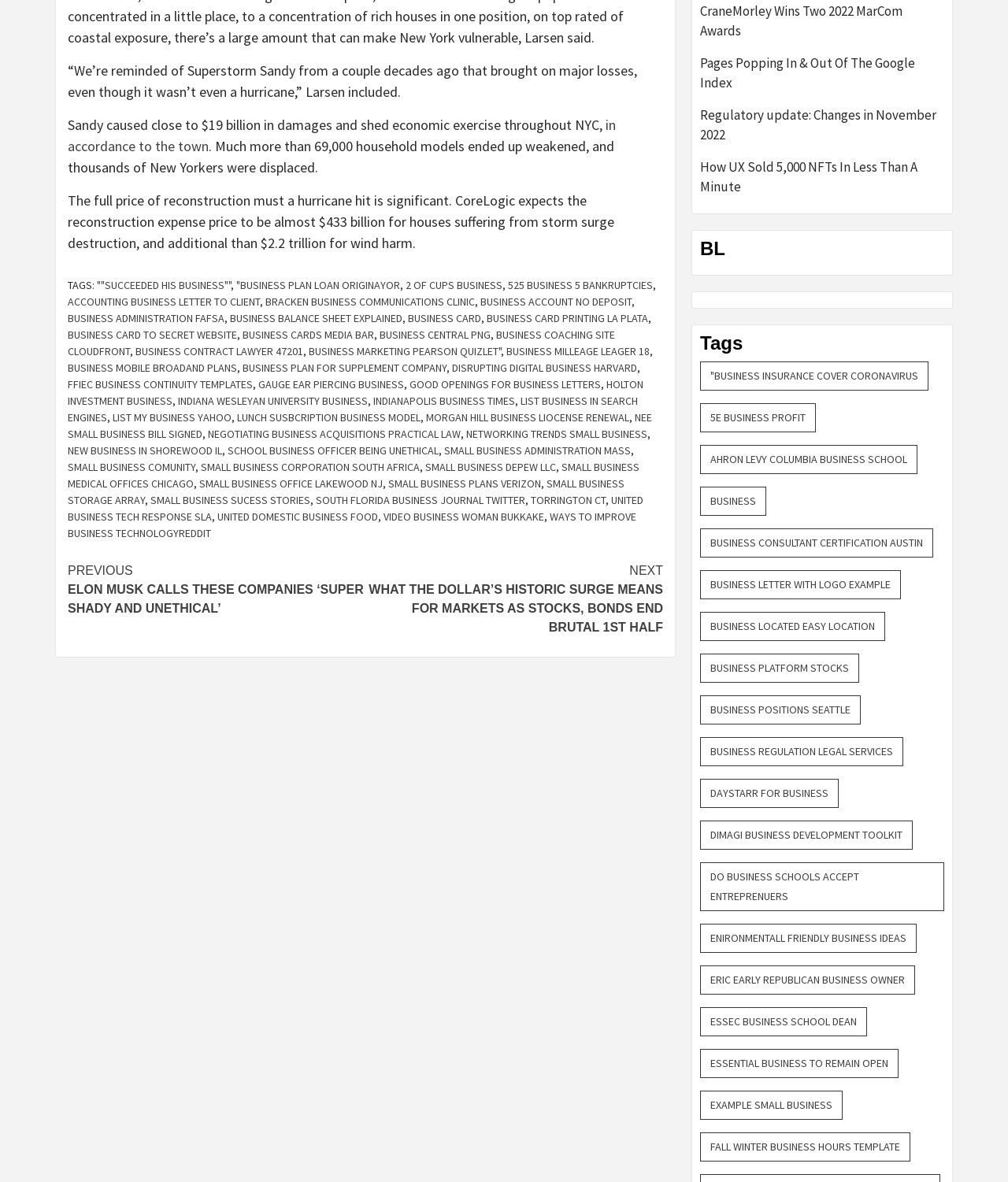Specify the bounding box coordinates of the region I need to click to perform the following instruction: "Read more about Superstorm Sandy". The coordinates must be four float numbers in the range of 0 to 1, i.e., [left, top, right, bottom].

[0.067, 0.052, 0.632, 0.086]